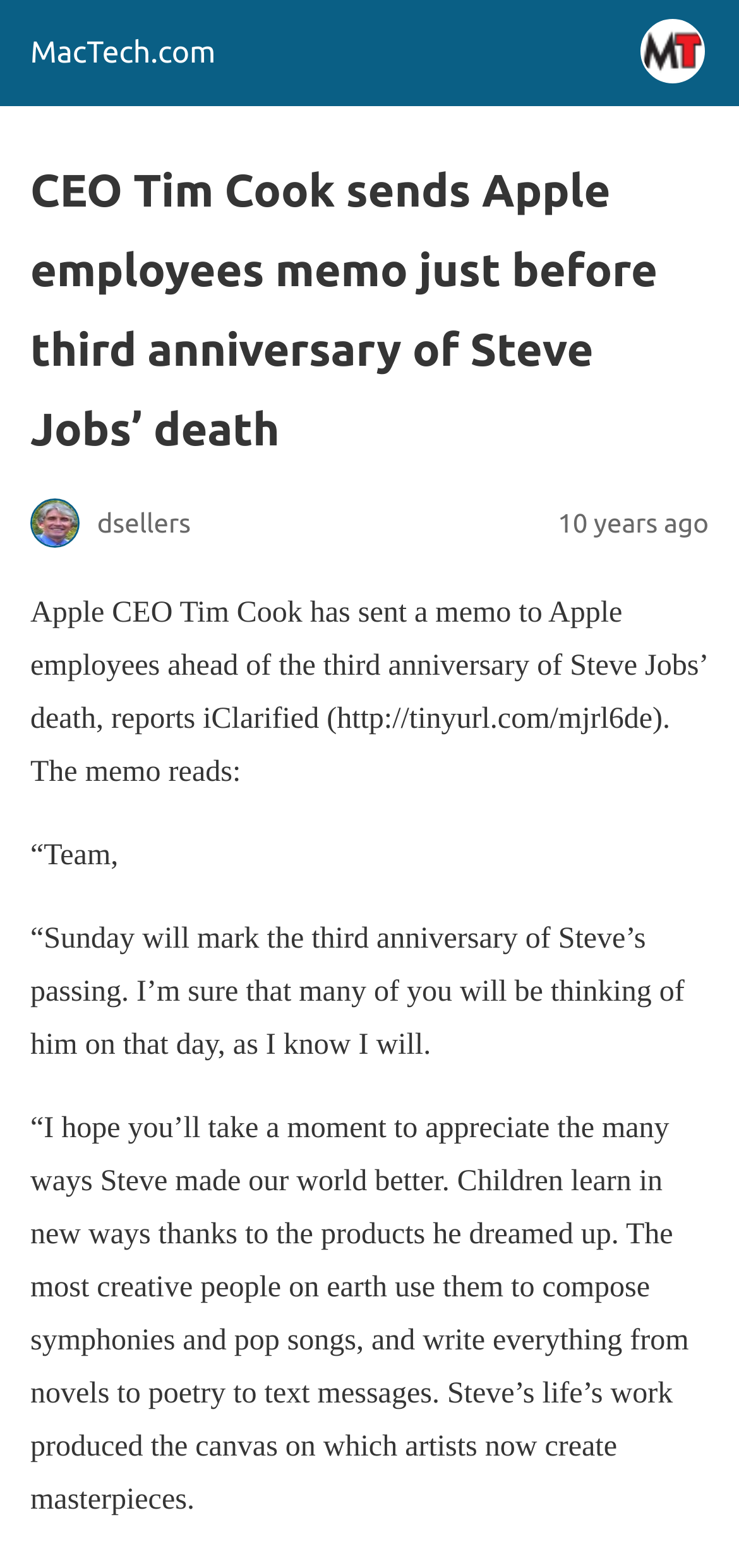Locate the UI element described as follows: "MacTech.com". Return the bounding box coordinates as four float numbers between 0 and 1 in the order [left, top, right, bottom].

[0.041, 0.023, 0.292, 0.045]